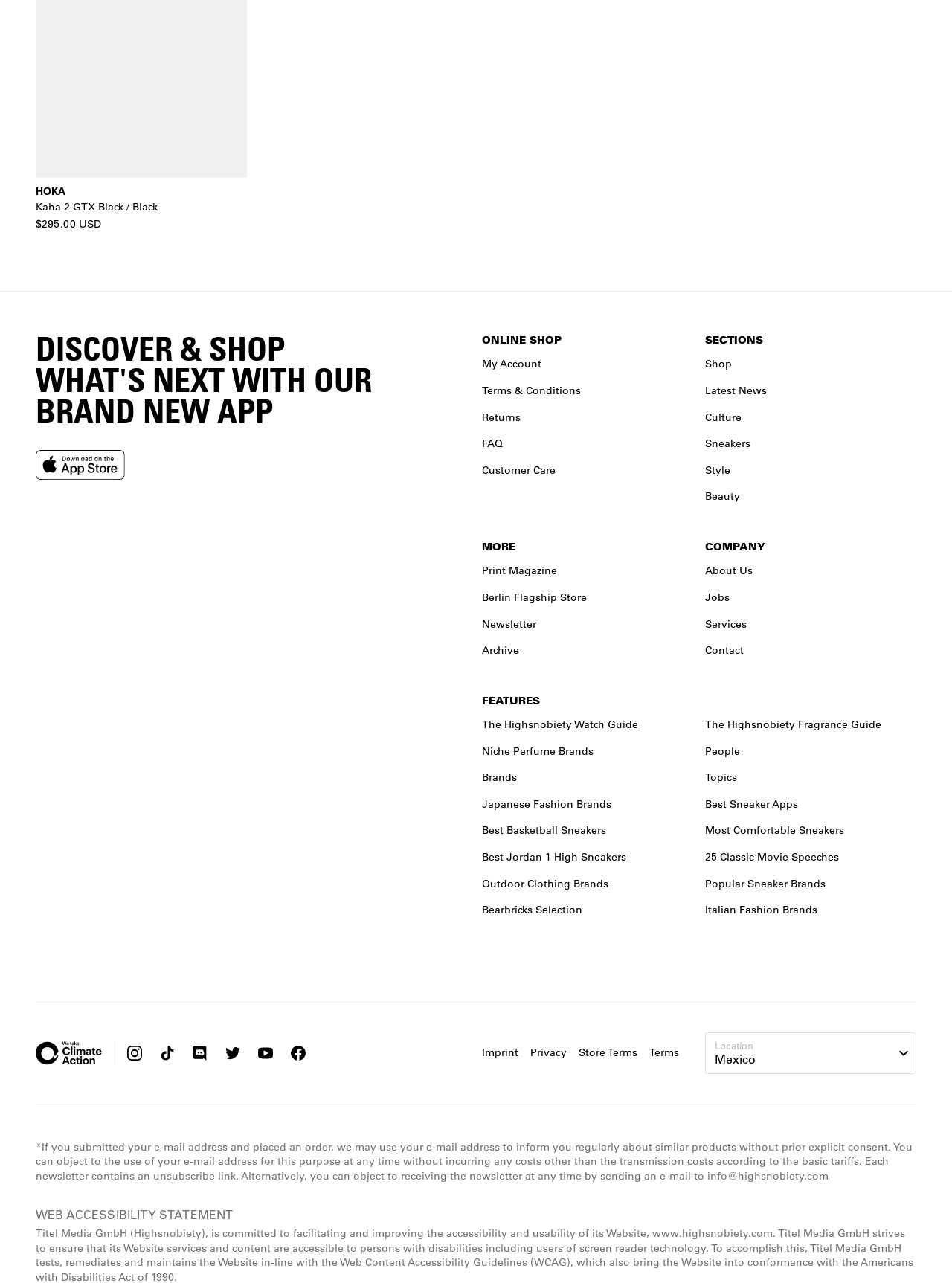Answer briefly with one word or phrase:
How much does the product cost?

$295.00 USD